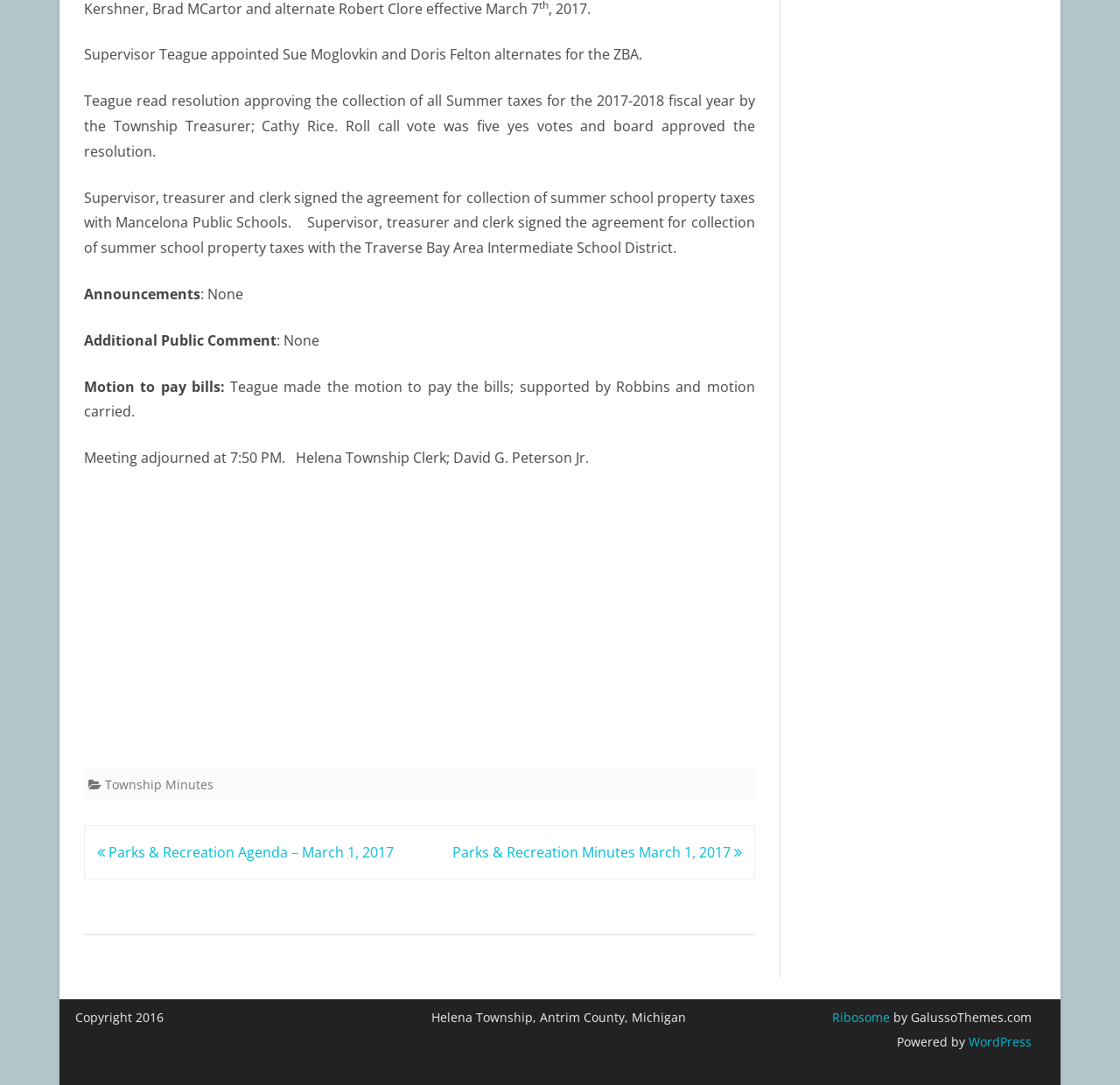What is the name of the township clerk?
Using the image, elaborate on the answer with as much detail as possible.

I found the answer by reading the text at the bottom of the page, which mentions 'Helena Township Clerk; David G. Peterson Jr.'